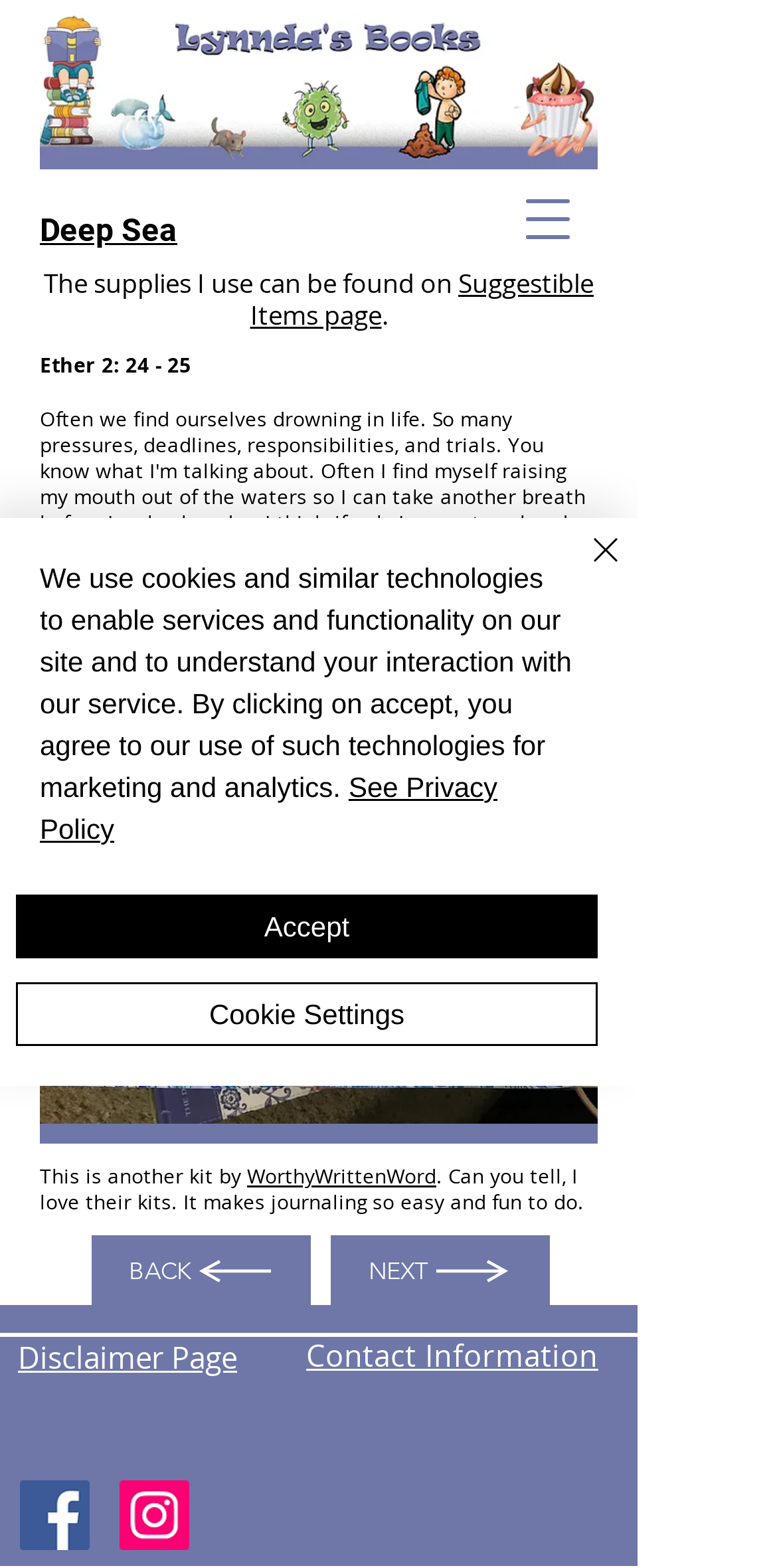What is the name of the author?
Look at the screenshot and provide an in-depth answer.

I found the author's name by looking at the copyright information at the bottom of the page, which states 'Copyright © 2020 by L. Robinson. All Rights Reserved.'